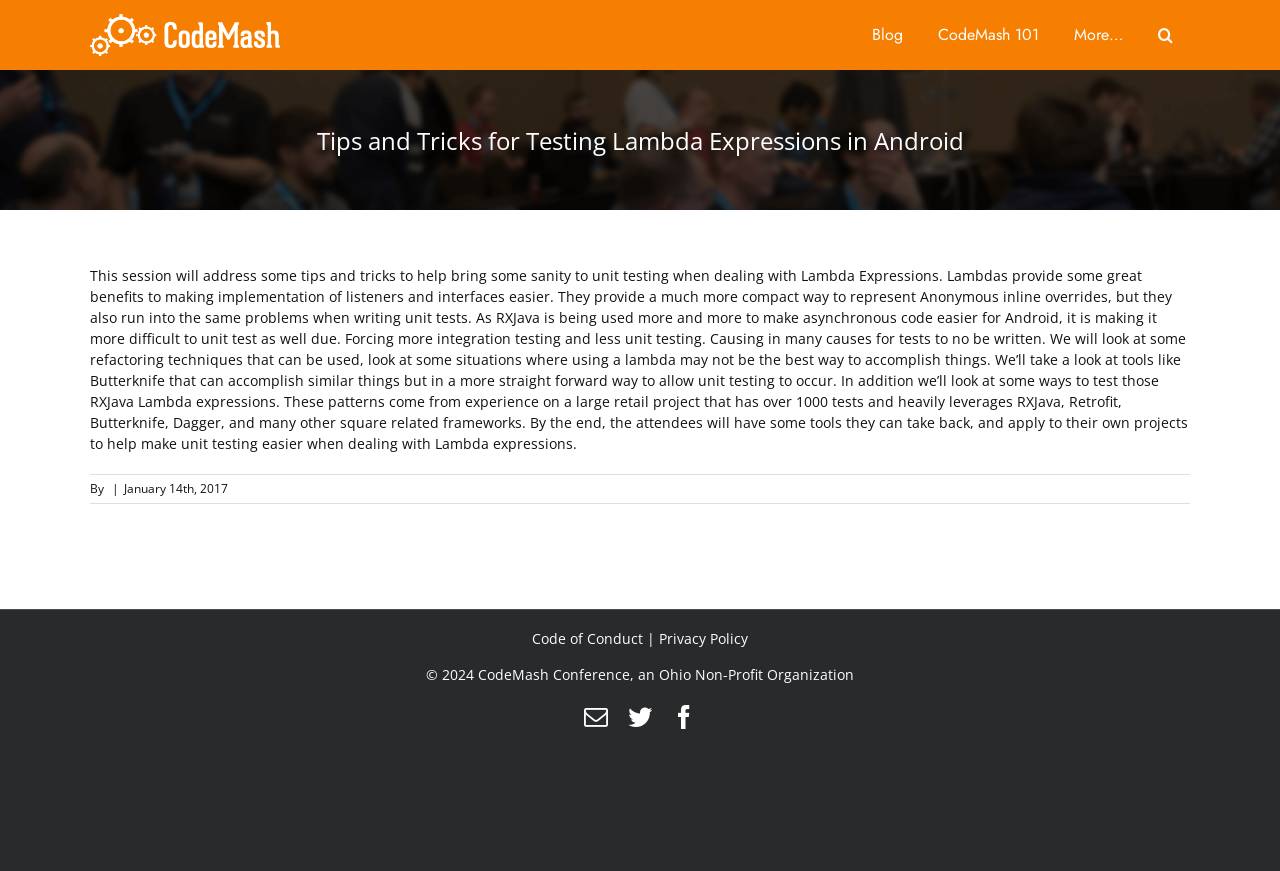What is the date of the article?
Analyze the screenshot and provide a detailed answer to the question.

The date of the article is January 14th, 2017, which is mentioned in the StaticText element with a bounding box of [0.097, 0.551, 0.178, 0.571].